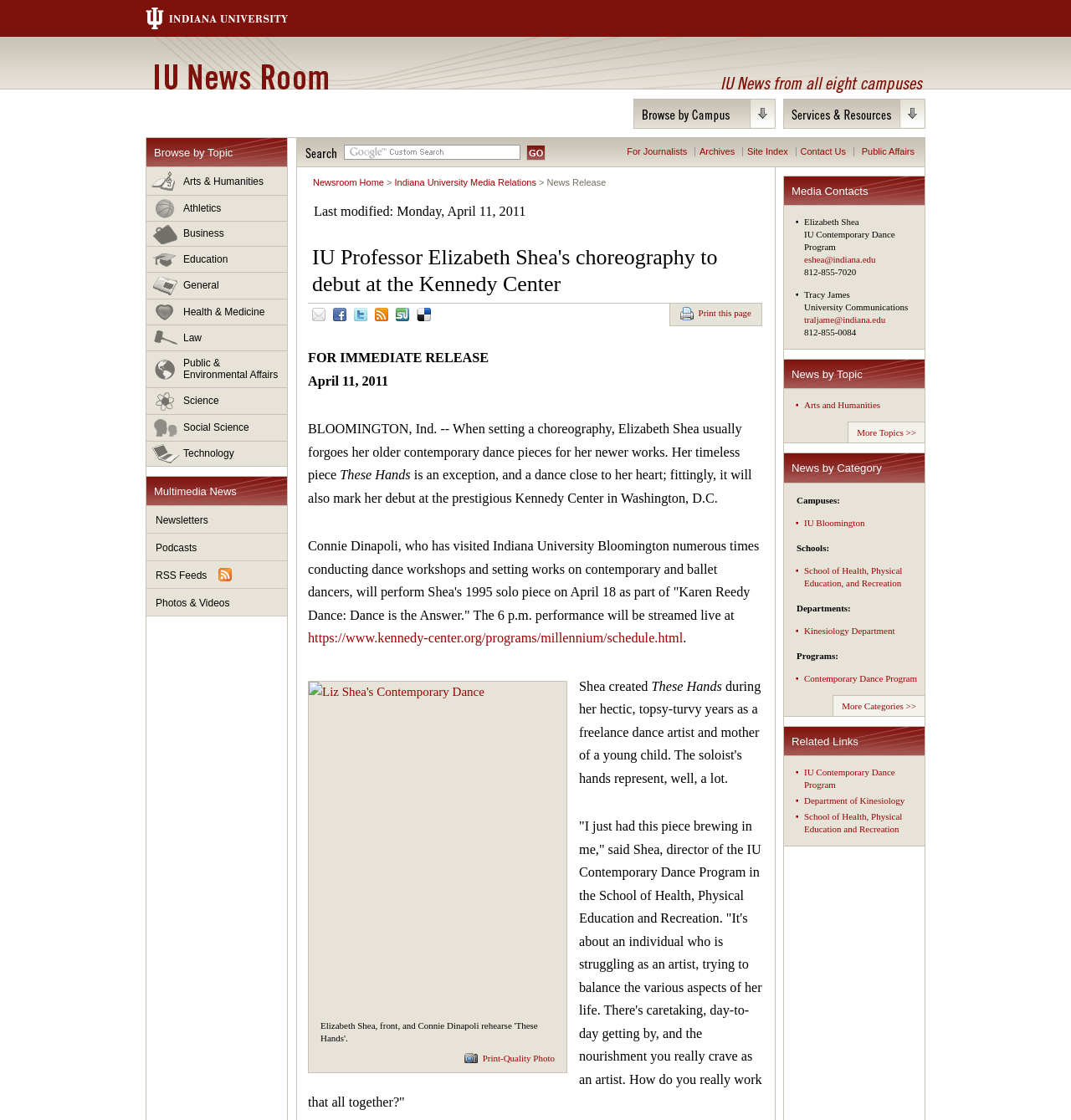Find the bounding box coordinates for the area that must be clicked to perform this action: "View the photo of Eknath Easwaran".

None